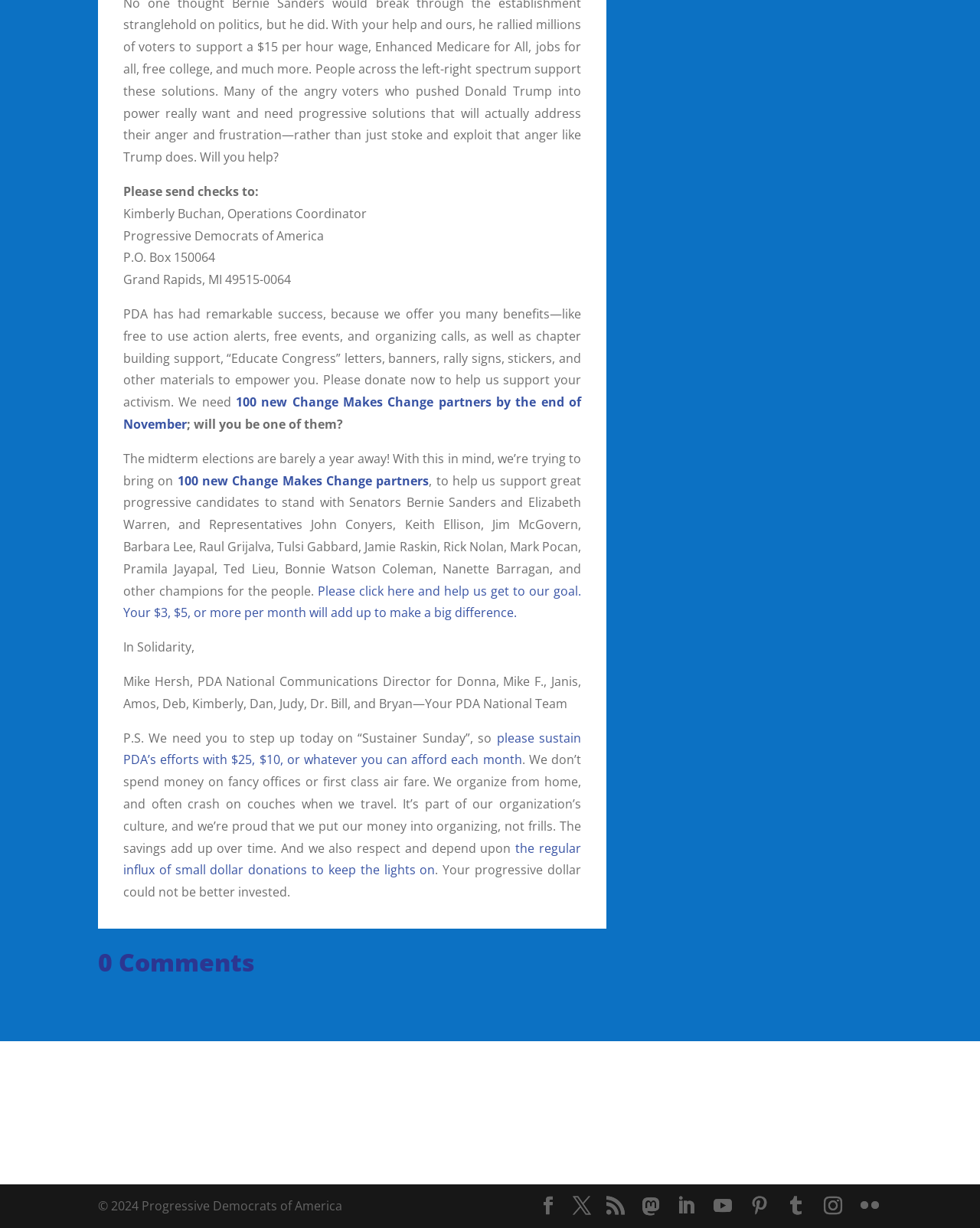What is the goal of the organization by the end of November?
Please craft a detailed and exhaustive response to the question.

The goal of the organization by the end of November is mentioned in the link element [500] and static text element [502]. It is to bring on 100 new Change Makes Change partners.